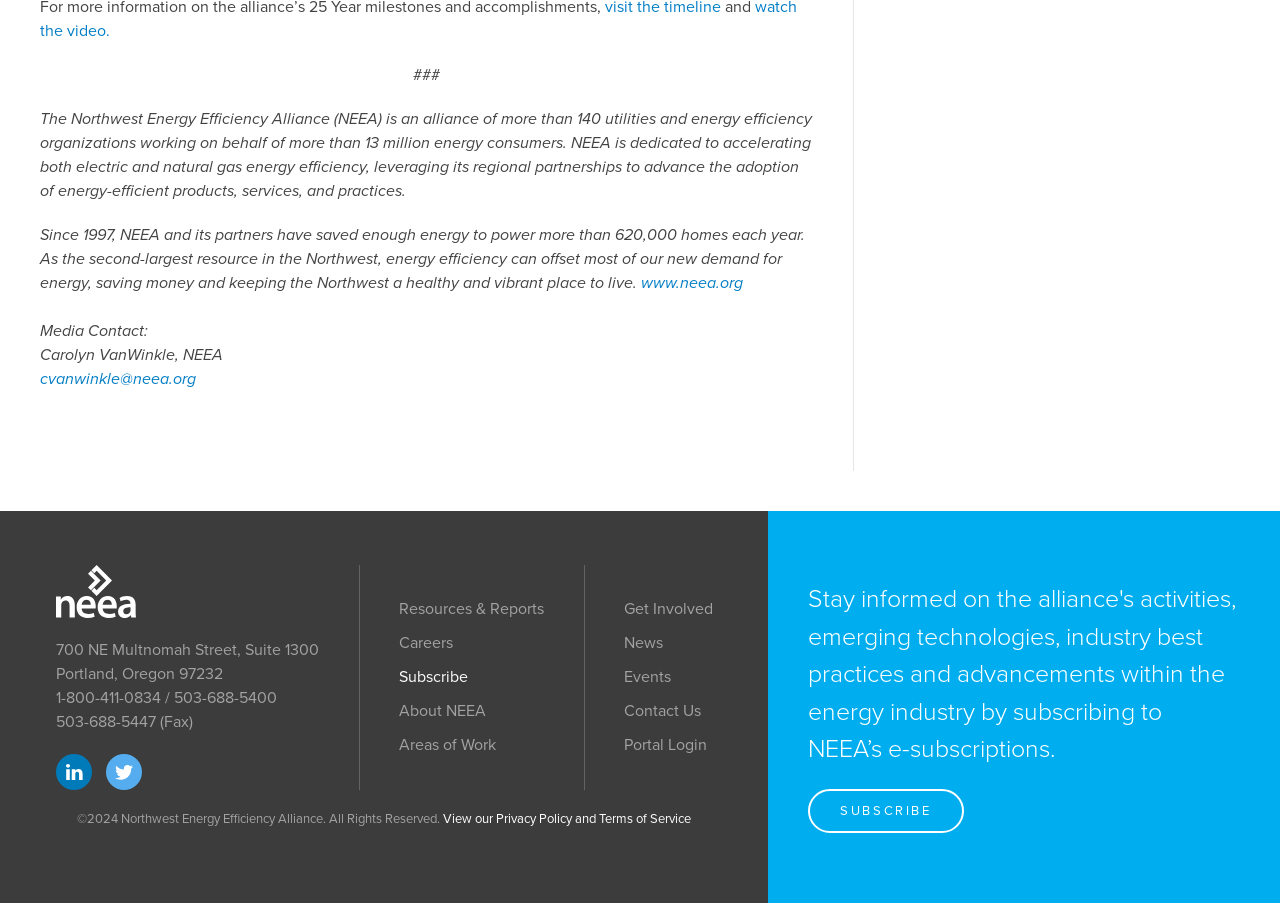Based on what you see in the screenshot, provide a thorough answer to this question: How many links are there in the footer section?

The footer section contains links to 'Resources & Reports', 'Careers', 'Subscribe', 'About NEEA', 'Areas of Work', 'Get Involved', and 'Contact Us'. Therefore, there are 7 links in the footer section.